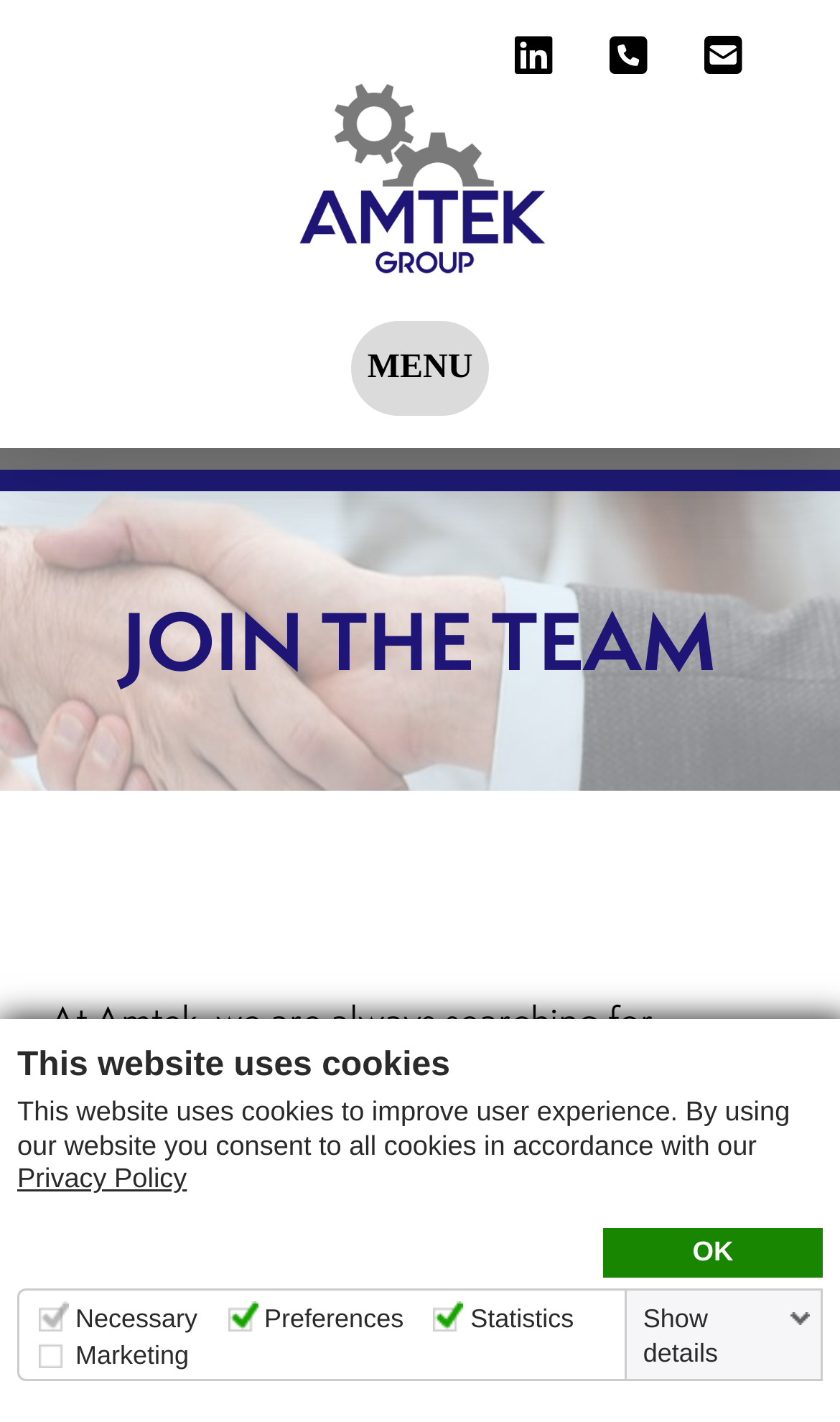What is the company name?
Based on the image, provide your answer in one word or phrase.

Amtek